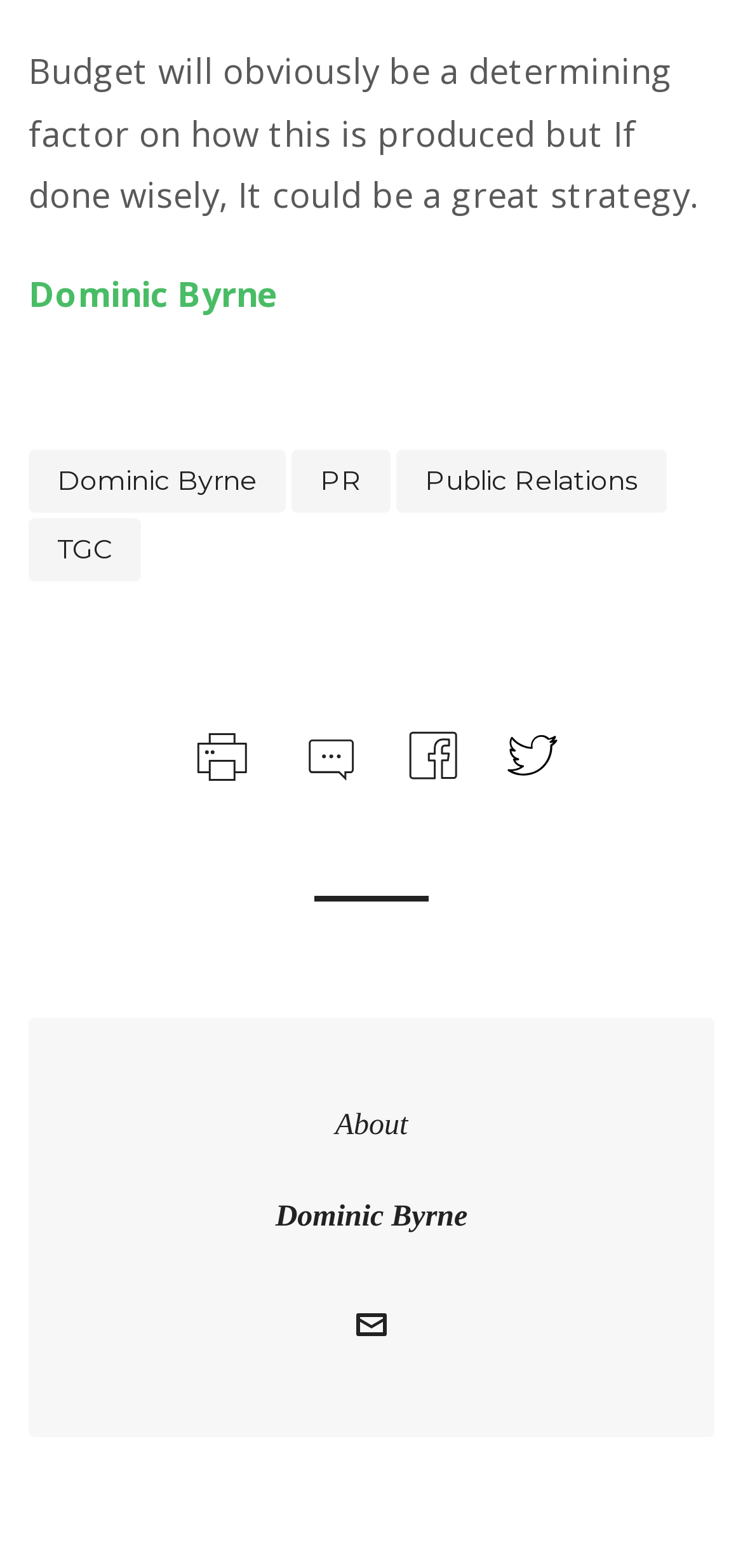Respond to the question with just a single word or phrase: 
What is the author's name?

Dominic Byrne